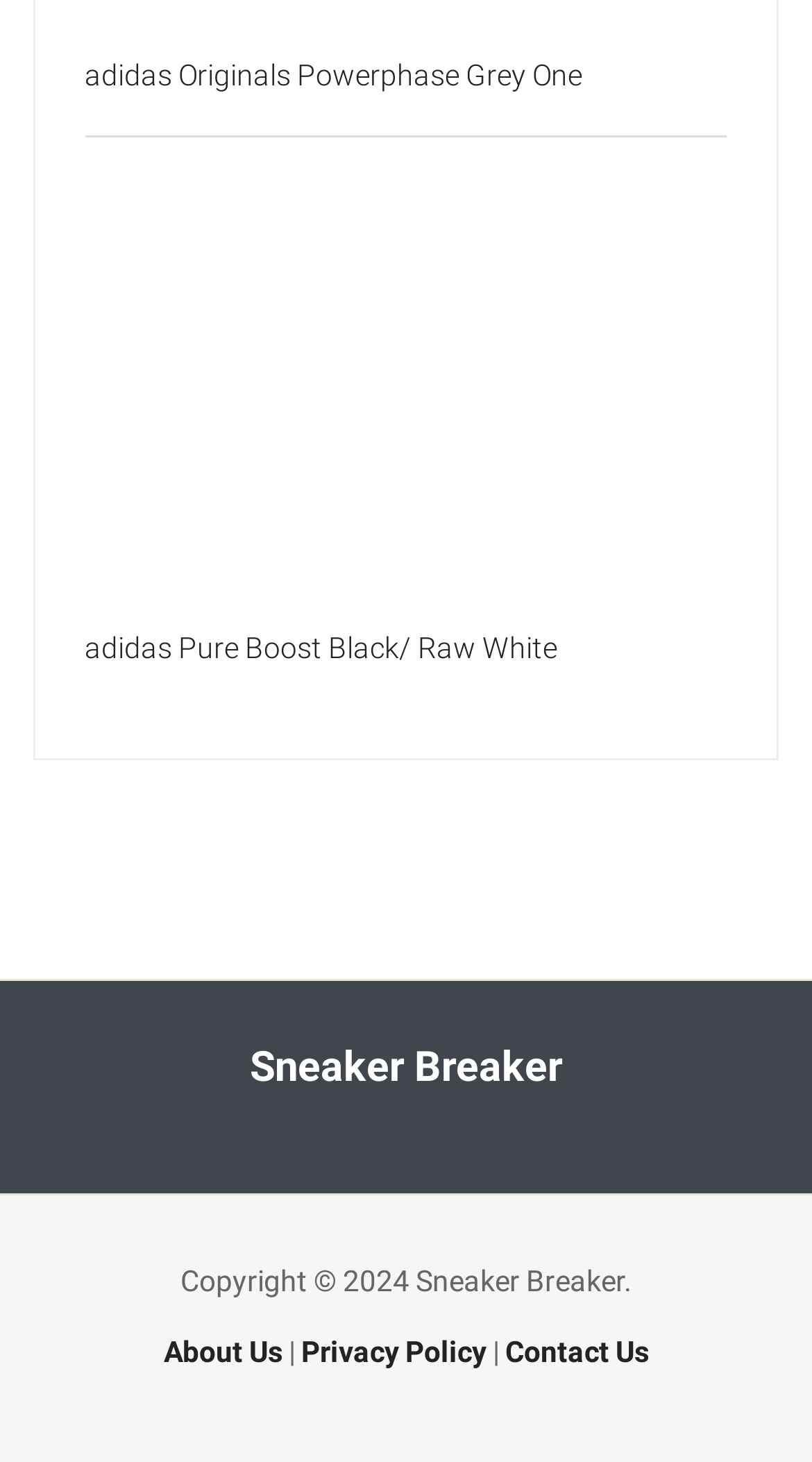Give a concise answer of one word or phrase to the question: 
What is the color of the 'adidas Pure Boost' product?

Black/ Raw White